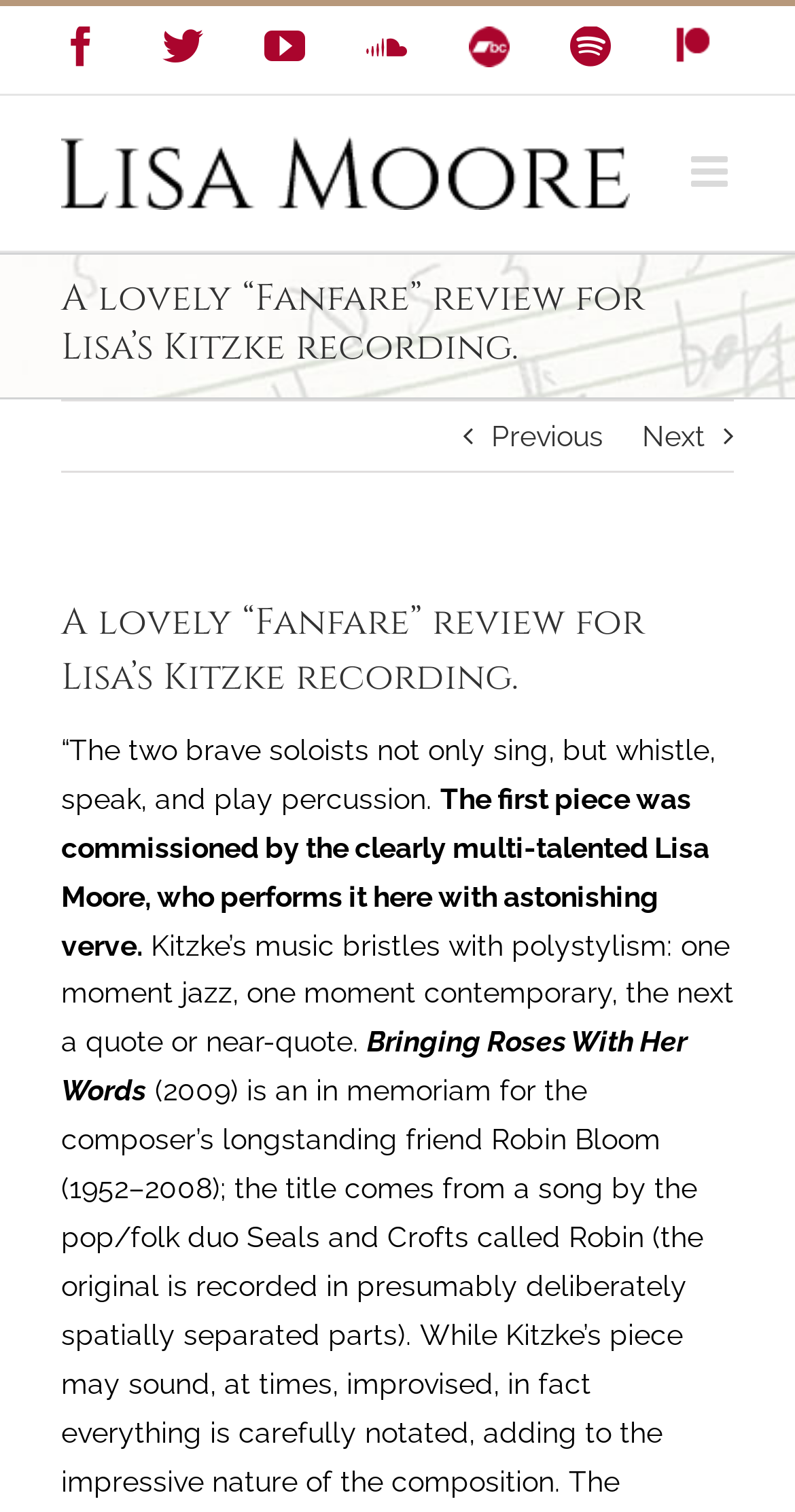Illustrate the webpage's structure and main components comprehensively.

This webpage is about Lisa Moore, a New York-based concert pianist. At the top left corner, there is a logo of Lisa Moore, which is a link. Below the logo, there is a page title bar with a heading that reads "A lovely “Fanfare” review for Lisa’s Kitzke recording." 

On the top right corner, there are six social media links, including Facebook, Twitter, YouTube, SoundCloud, Bandcamp, and Spotify, each with an icon. The Bandcamp and Patreon links have accompanying images. 

Next to the social media links, there is a toggle button for the mobile menu. Below the page title bar, there are two navigation links, "Previous" and "Next", which are positioned on either side of the page. 

The main content of the page is a review of Lisa Moore's Kitzke recording. The review consists of four paragraphs of text, which describe the music and Lisa Moore's performance. The text is positioned in the middle of the page, with a clear hierarchy of headings and paragraphs. 

At the bottom right corner of the page, there is a "Go to Top" link, which allows users to navigate back to the top of the page.